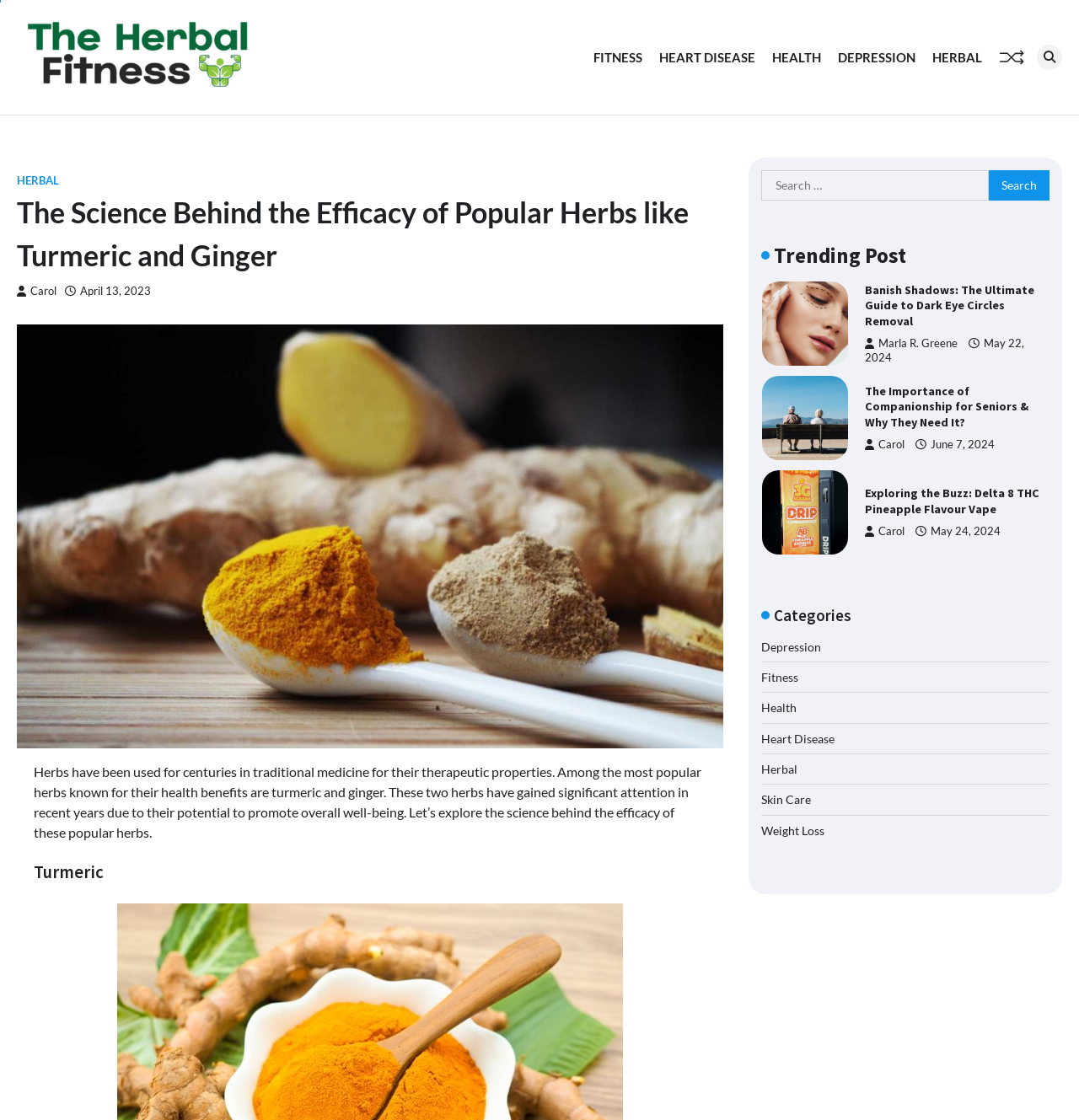Locate the bounding box coordinates of the element's region that should be clicked to carry out the following instruction: "Check the article about Companionship for Seniors". The coordinates need to be four float numbers between 0 and 1, i.e., [left, top, right, bottom].

[0.802, 0.342, 0.972, 0.384]